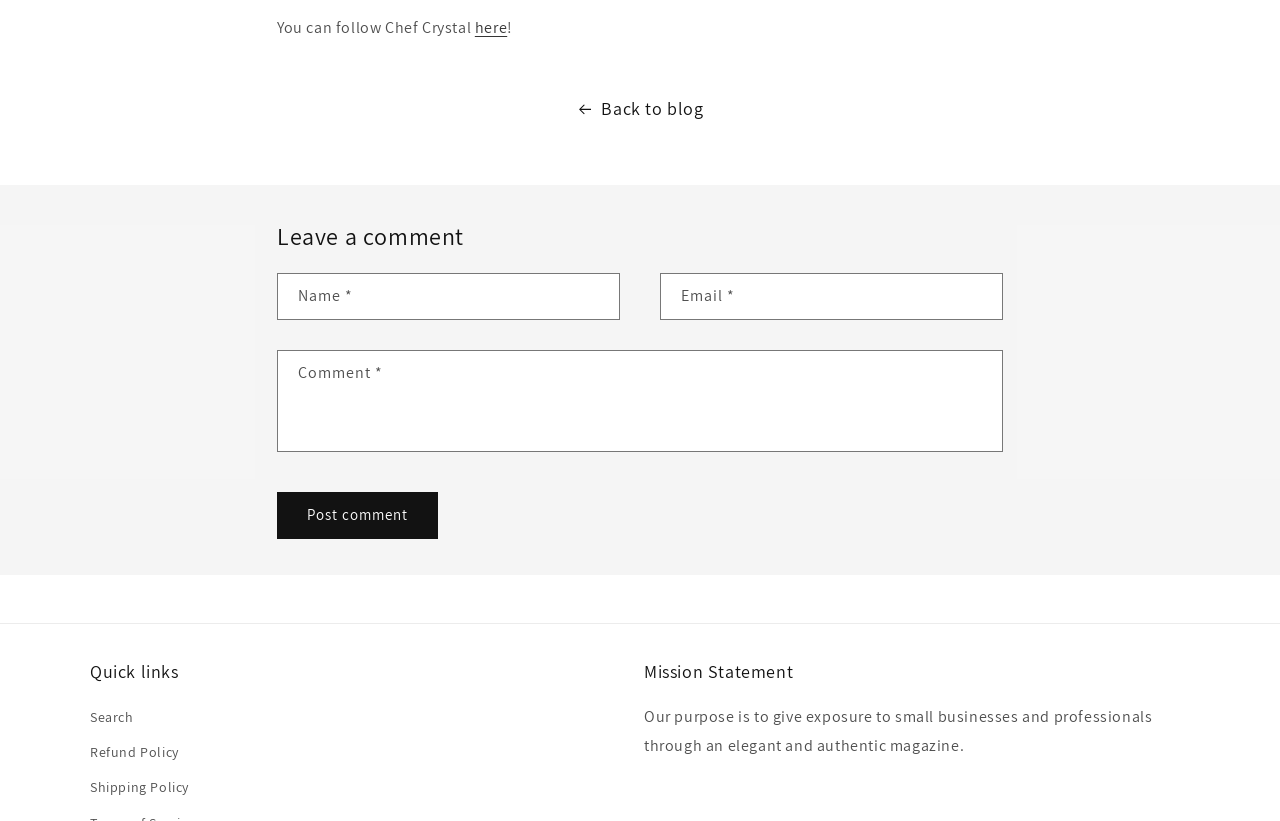Using the given element description, provide the bounding box coordinates (top-left x, top-left y, bottom-right x, bottom-right y) for the corresponding UI element in the screenshot: parent_node: Name * name="comment[author]" placeholder="Name"

[0.217, 0.333, 0.484, 0.388]